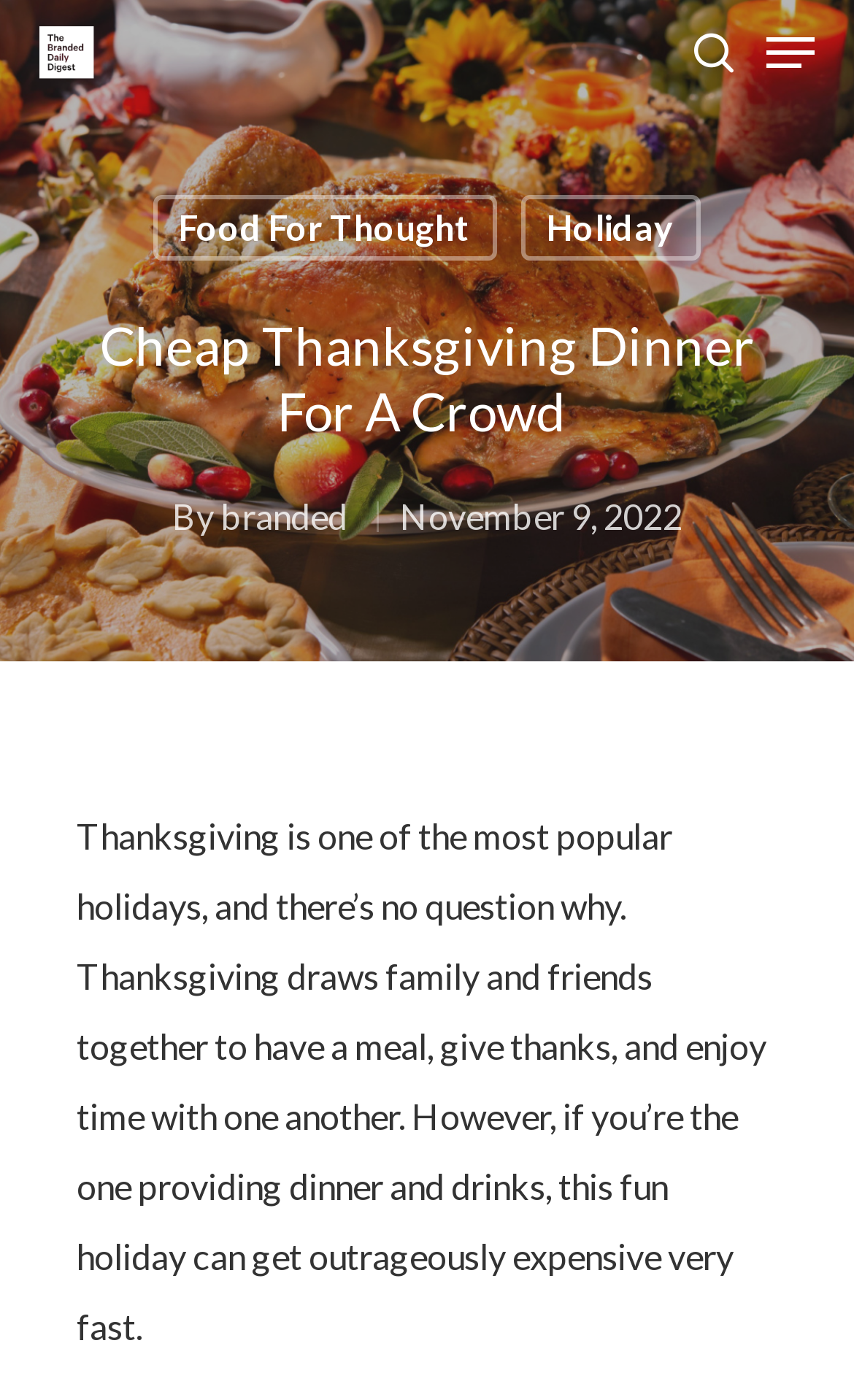Pinpoint the bounding box coordinates of the element that must be clicked to accomplish the following instruction: "search for something". The coordinates should be in the format of four float numbers between 0 and 1, i.e., [left, top, right, bottom].

[0.151, 0.076, 0.849, 0.21]